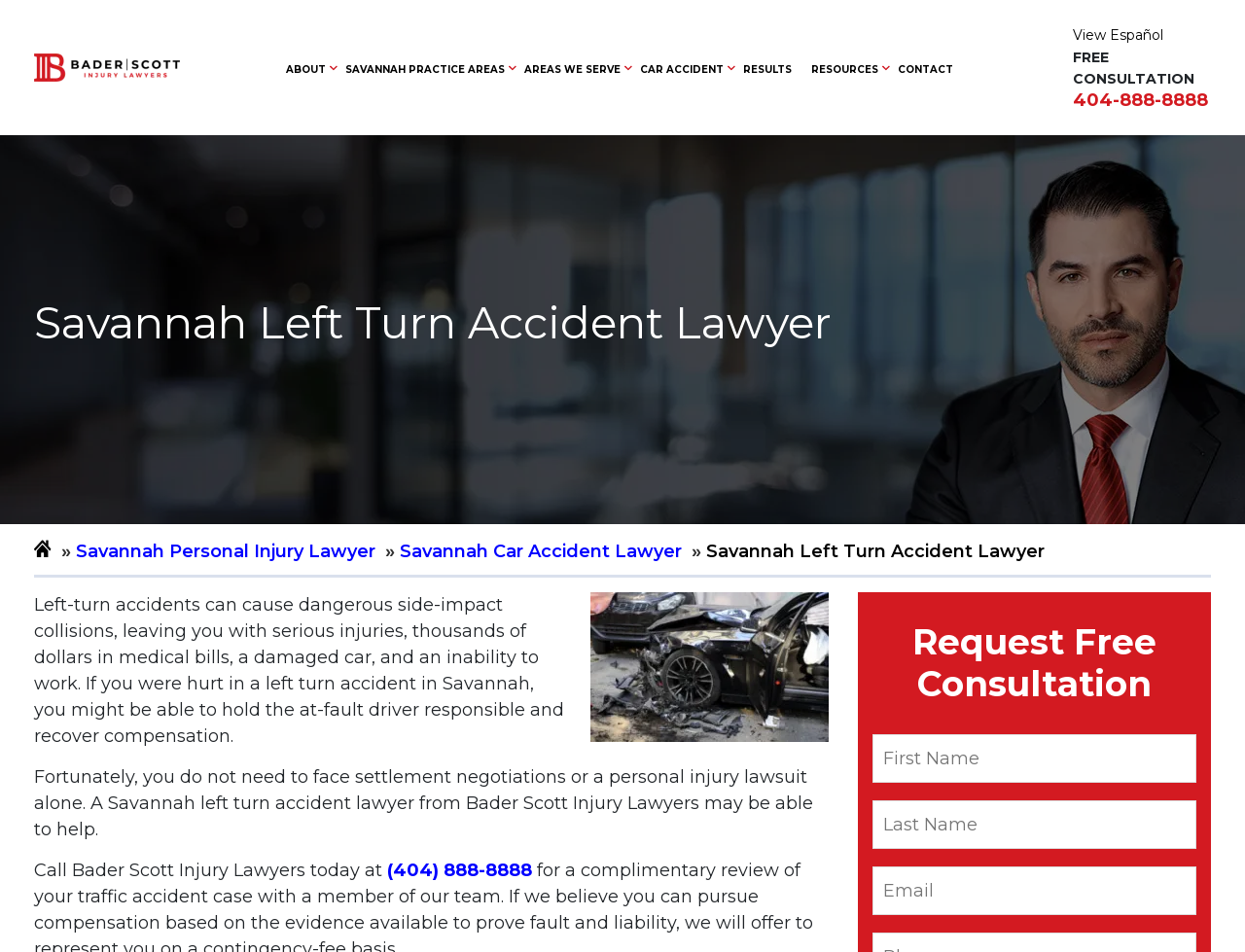Using the format (top-left x, top-left y, bottom-right x, bottom-right y), and given the element description, identify the bounding box coordinates within the screenshot: Contact

[0.721, 0.066, 0.765, 0.079]